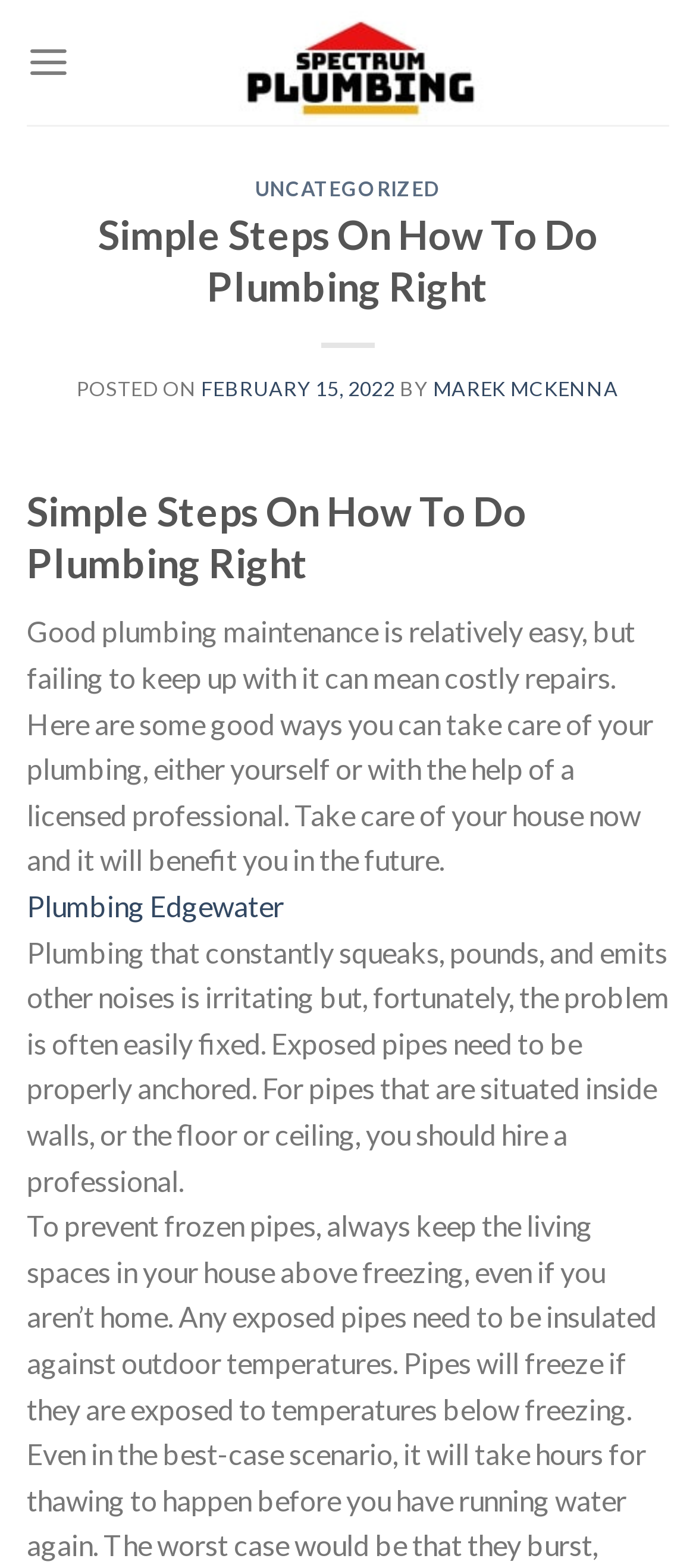Identify the bounding box coordinates of the HTML element based on this description: "aria-label="Menu"".

[0.038, 0.012, 0.101, 0.068]